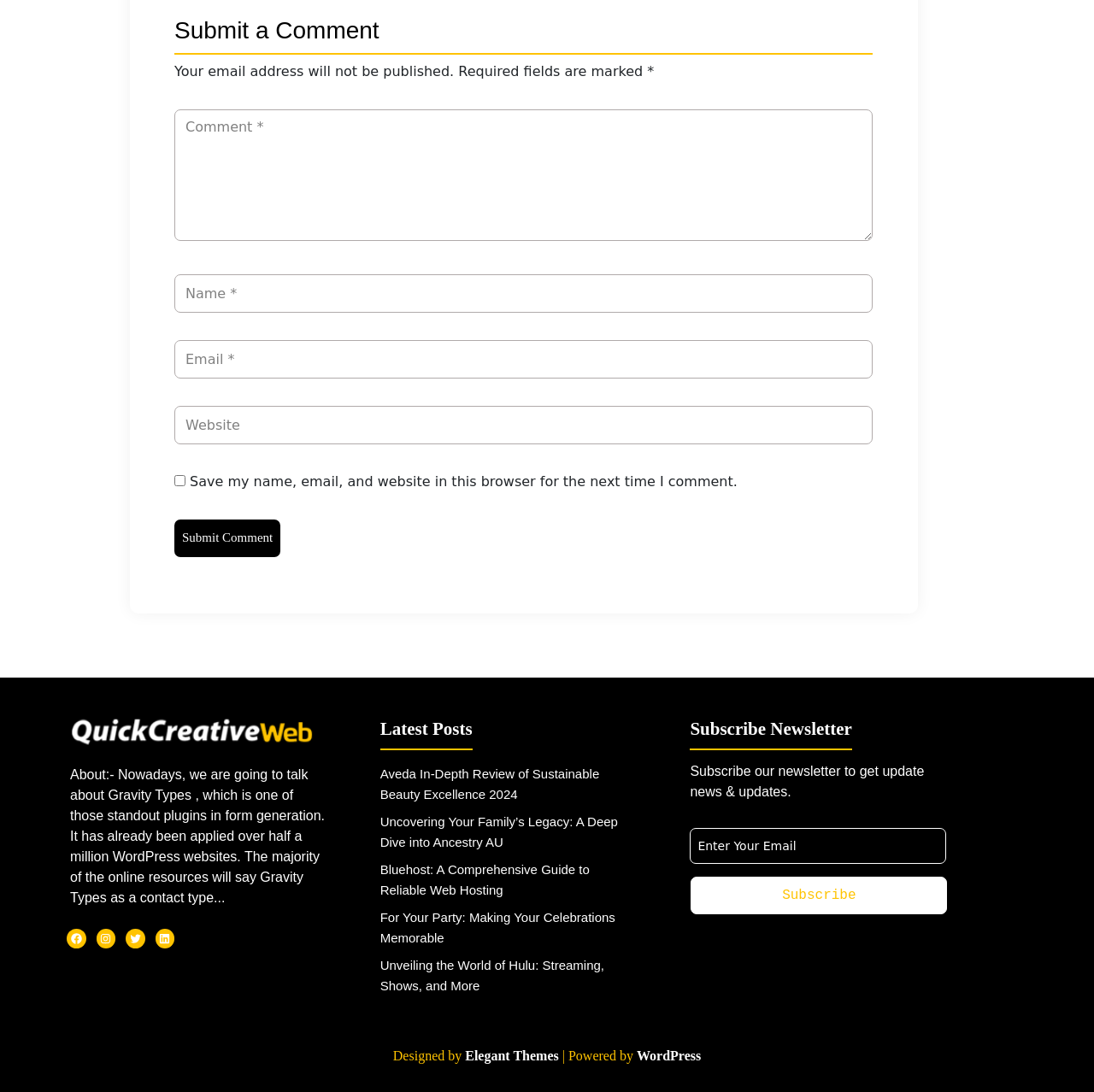Determine the bounding box coordinates for the clickable element required to fulfill the instruction: "Submit a comment". Provide the coordinates as four float numbers between 0 and 1, i.e., [left, top, right, bottom].

[0.159, 0.476, 0.256, 0.51]